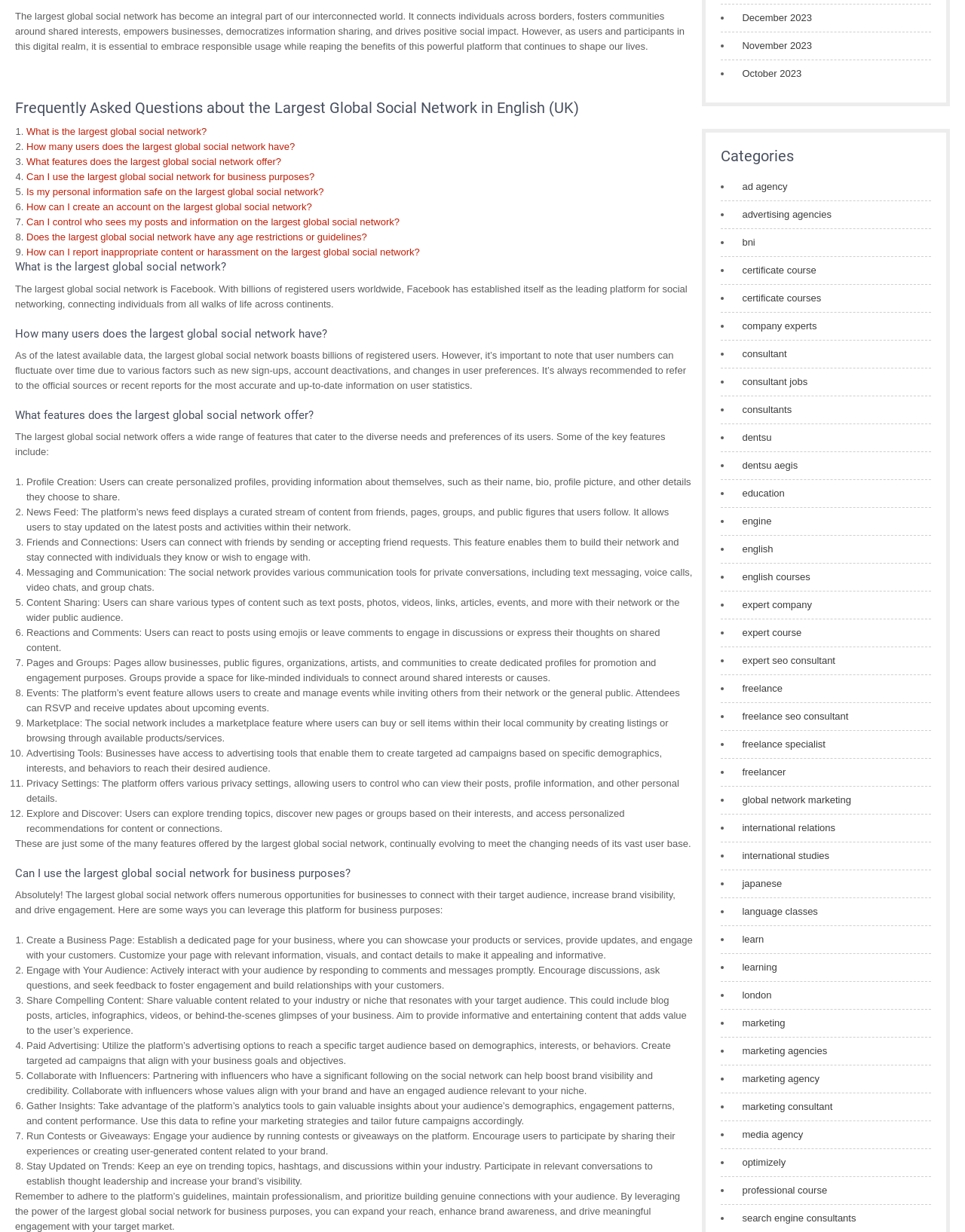Please locate the bounding box coordinates of the element's region that needs to be clicked to follow the instruction: "Explore 'Categories'". The bounding box coordinates should be provided as four float numbers between 0 and 1, i.e., [left, top, right, bottom].

[0.747, 0.12, 0.965, 0.134]